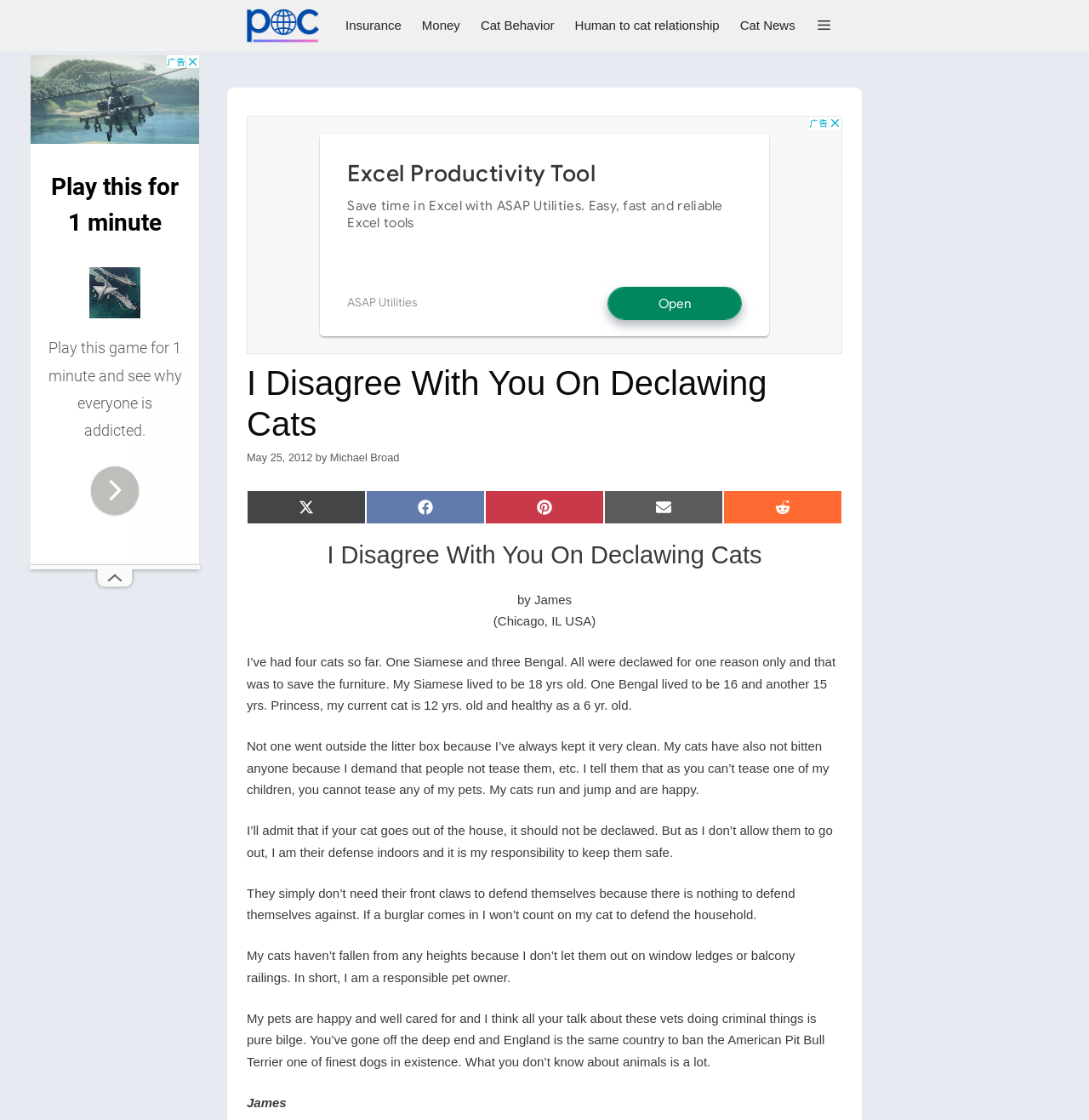Please give a concise answer to this question using a single word or phrase: 
Who wrote the article?

Michael Broad